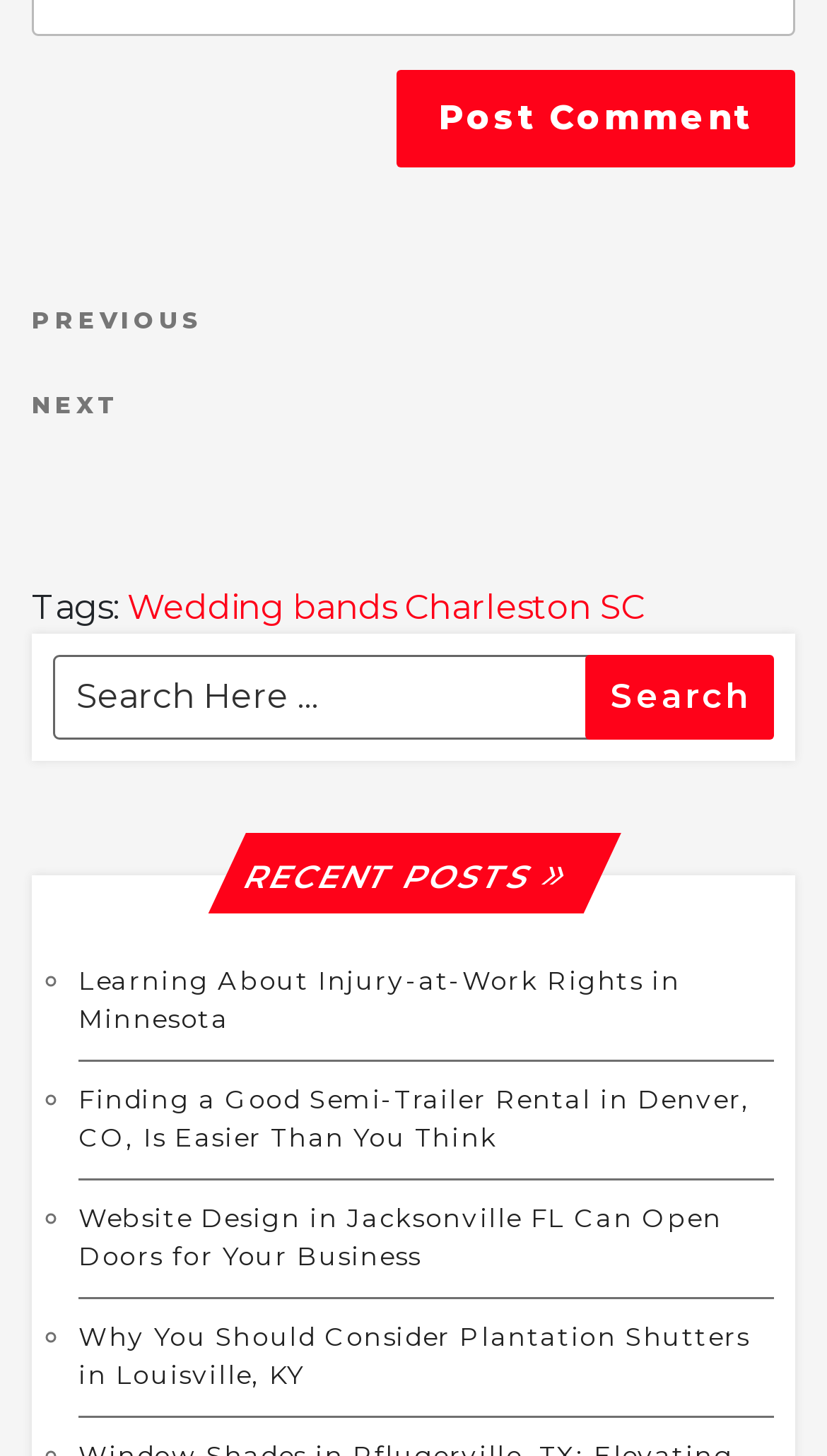What is the purpose of the 'Post Comment' button?
Give a detailed and exhaustive answer to the question.

The 'Post Comment' button is located at the top of the webpage, indicating that it is a call-to-action element. Its purpose is to allow users to submit their comments, which is a common feature in blog or article websites.